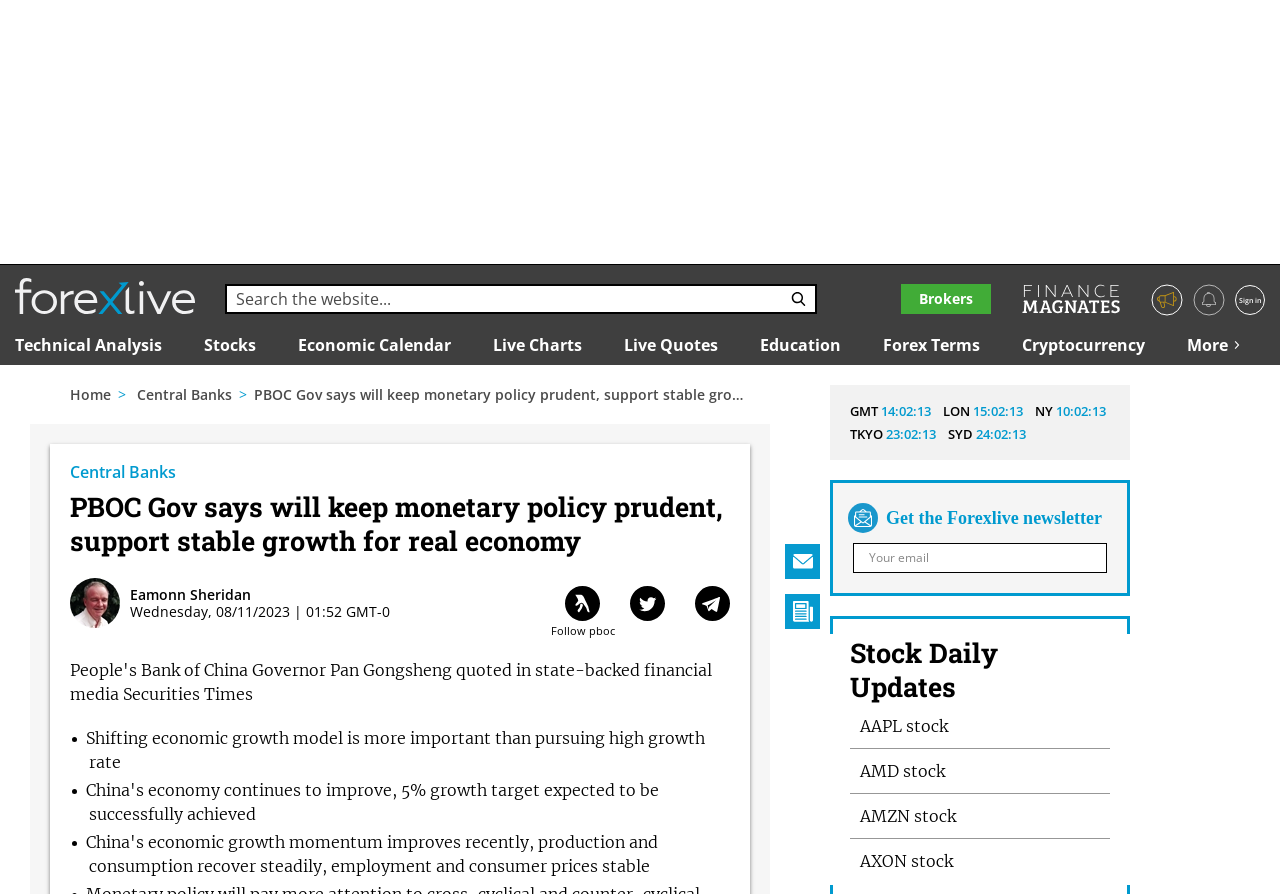Find the bounding box coordinates of the clickable region needed to perform the following instruction: "Search for something". The coordinates should be provided as four float numbers between 0 and 1, i.e., [left, top, right, bottom].

None